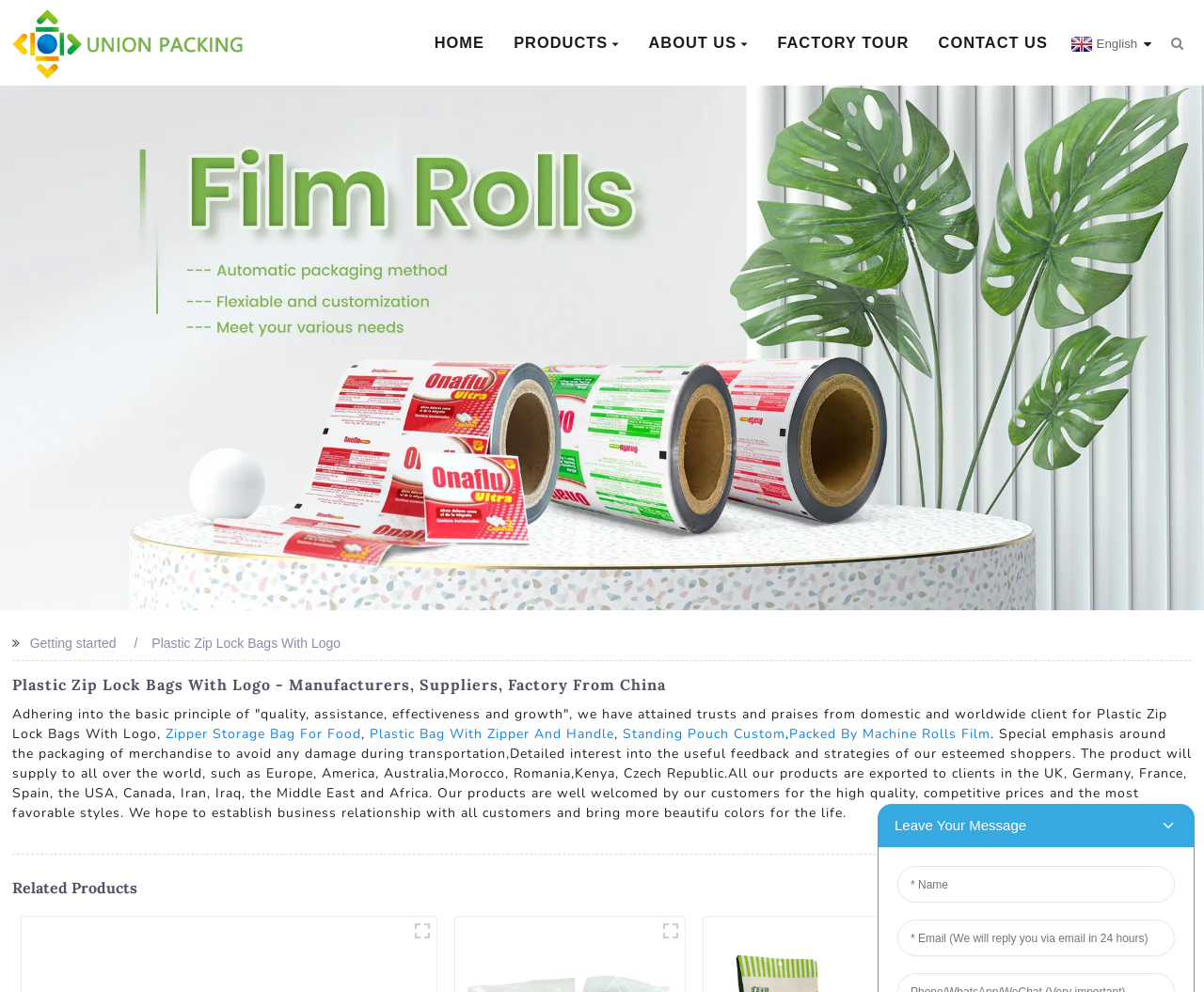Construct a comprehensive description capturing every detail on the webpage.

This webpage is about a Chinese factory and manufacturer of plastic zip lock bags with logos. At the top left corner, there is a logo image with a link to the homepage. Below the logo, there is a navigation menu with links to "HOME", "PRODUCTS", "ABOUT US", "FACTORY TOUR", and "CONTACT US". To the right of the navigation menu, there is a language selection link "English" and a search bar with a magnifying glass button.

Below the navigation menu, there is a banner image that spans the entire width of the page. Above the banner, there is a heading that reads "Plastic Zip Lock Bags With Logo - Manufacturers, Suppliers, Factory From China". Below the banner, there is a brief introduction to the company, stating its principles and goals.

The main content of the page is divided into two sections. The first section lists several related products, including "Zipper Storage Bag For Food", "Plastic Bag With Zipper And Handle", "Standing Pouch Custom", and "Packed By Machine Rolls Film". The second section, titled "Related Products", displays four numbered links, likely representing different product categories or pages.

Throughout the page, there are several static text elements that provide additional information about the company and its products, including its export markets and quality control measures.